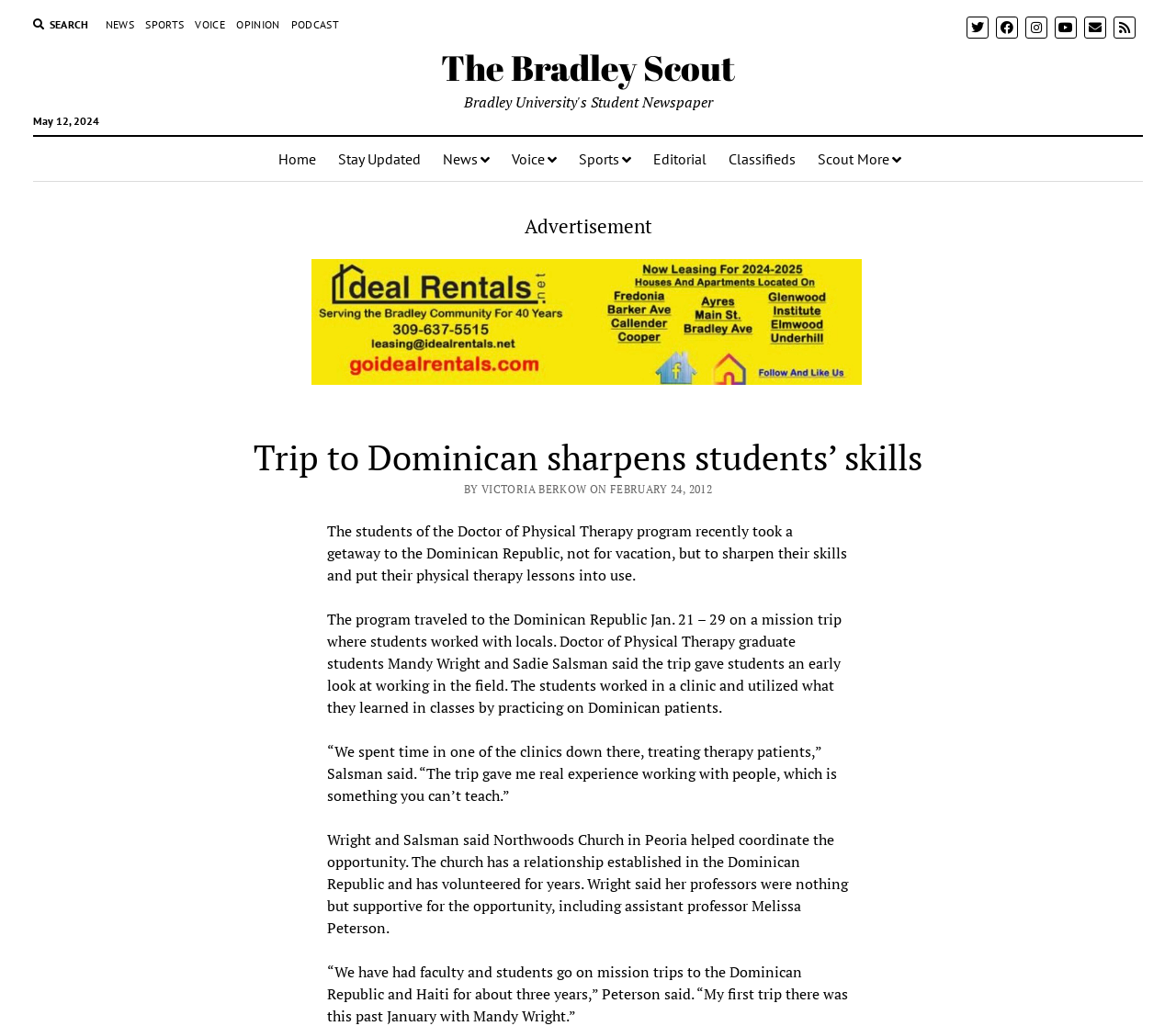Provide the bounding box coordinates of the HTML element this sentence describes: "Stay Updated".

[0.278, 0.133, 0.367, 0.176]